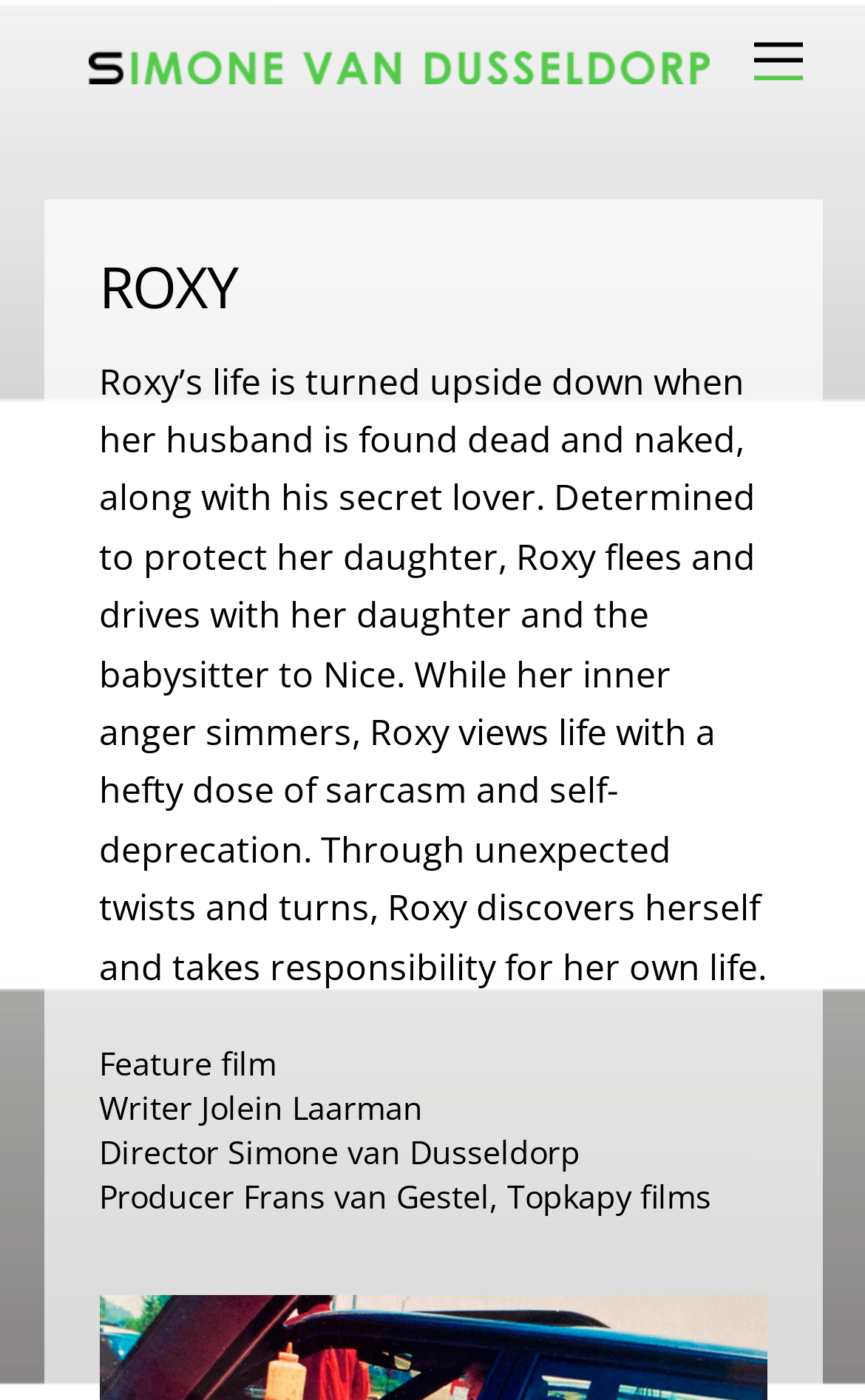What is the name of the main character?
Based on the visual, give a brief answer using one word or a short phrase.

Roxy